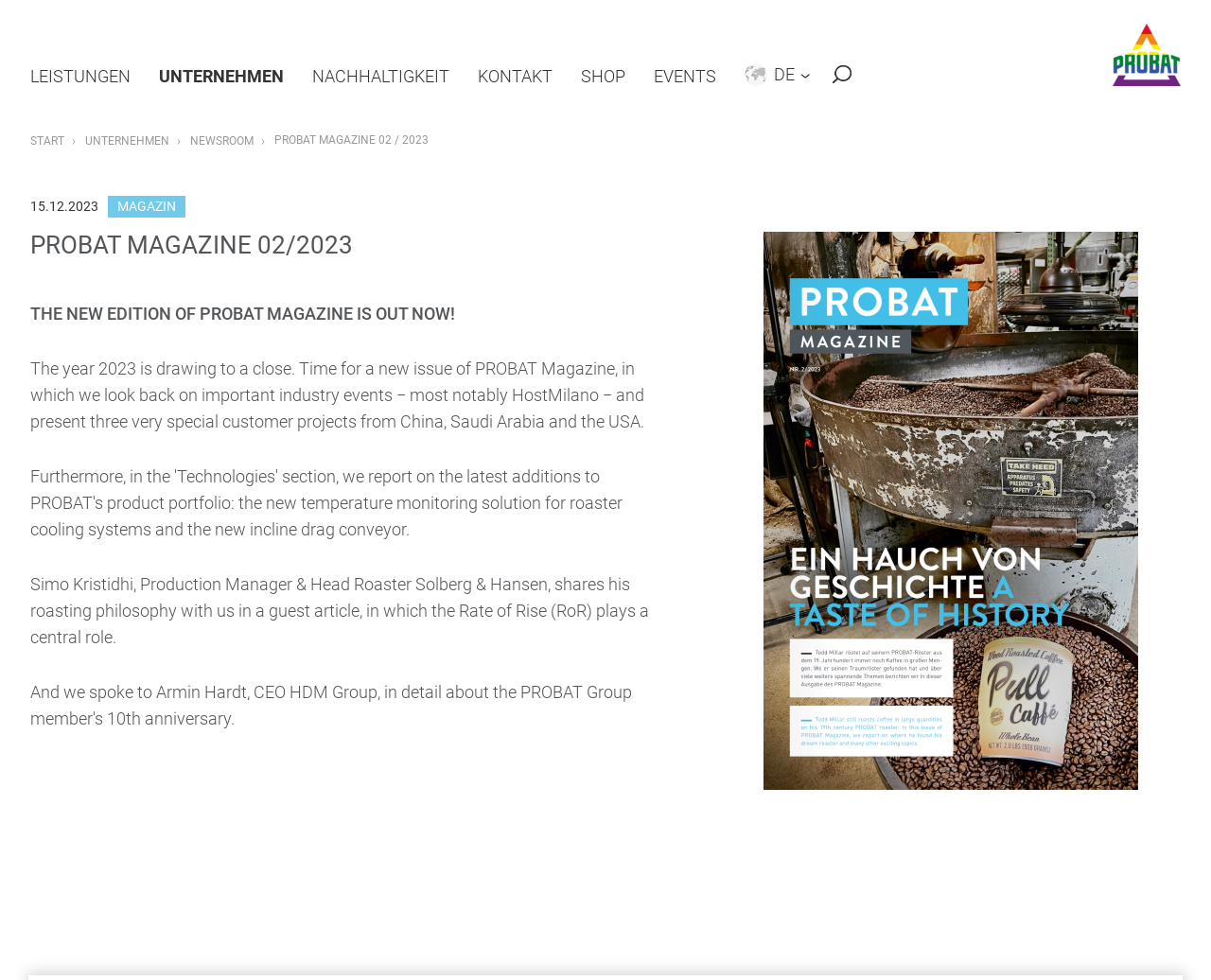What is the language of the website?
Please respond to the question with a detailed and thorough explanation.

I inferred this from the presence of German words such as 'LEISTUNGEN', 'UNTERNEHMEN', and 'NACHHALTIGKEIT' in the navigation menu, as well as the 'DE' image in the top-right corner, which likely represents the German flag.